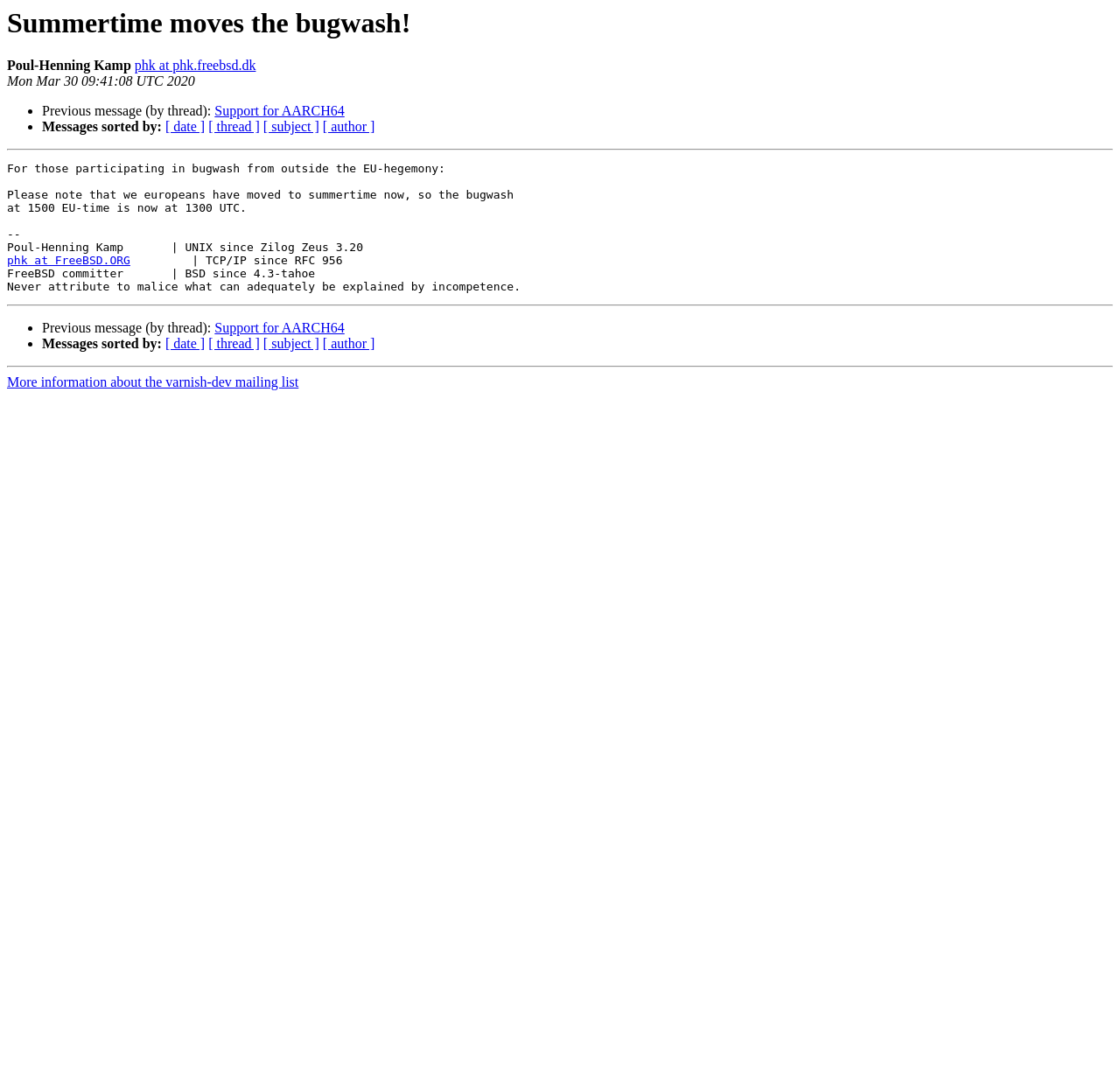Provide the text content of the webpage's main heading.

Summertime moves the bugwash!